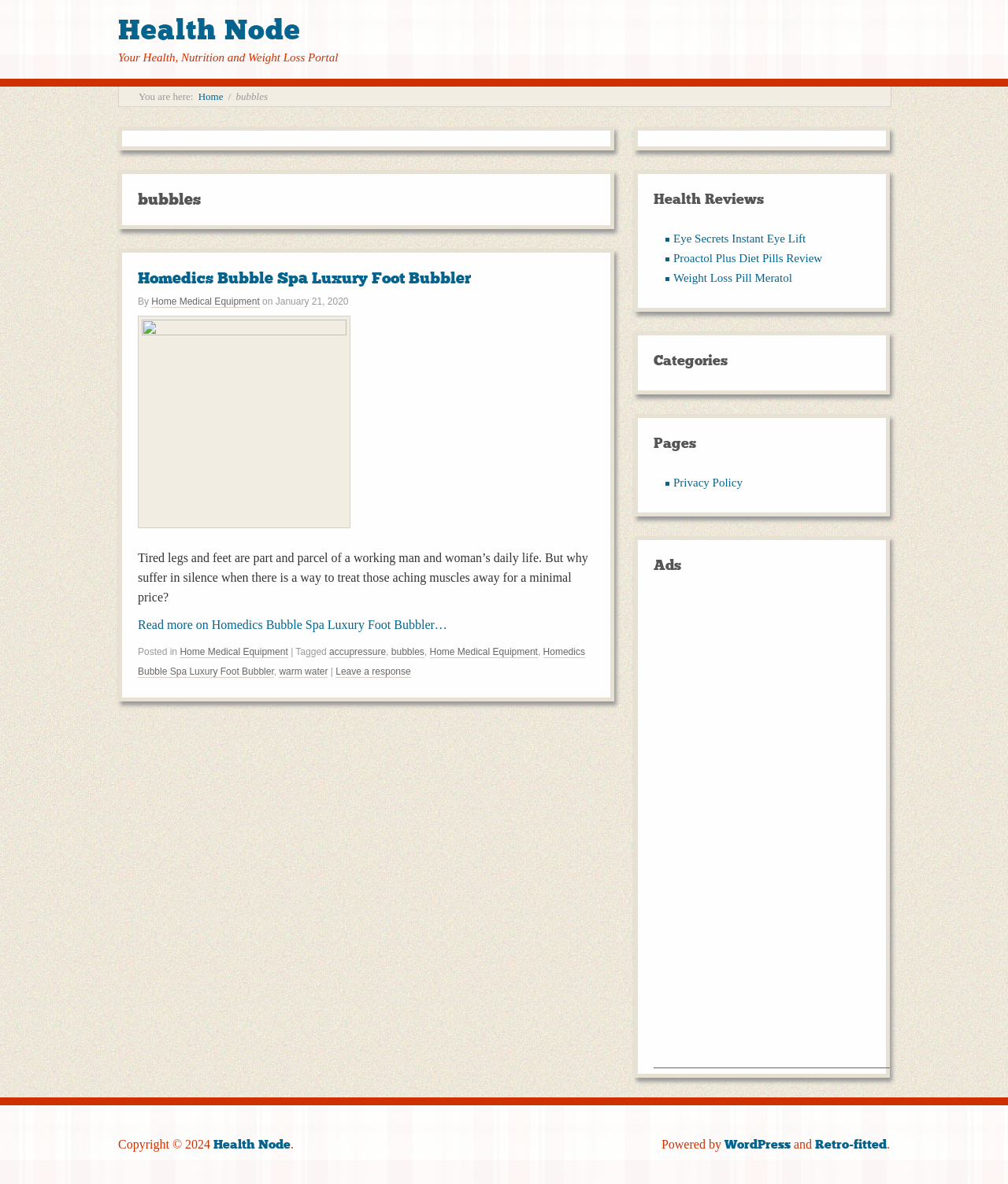Specify the bounding box coordinates of the element's region that should be clicked to achieve the following instruction: "Visit the 'Home Medical Equipment' category". The bounding box coordinates consist of four float numbers between 0 and 1, in the format [left, top, right, bottom].

[0.15, 0.25, 0.258, 0.26]